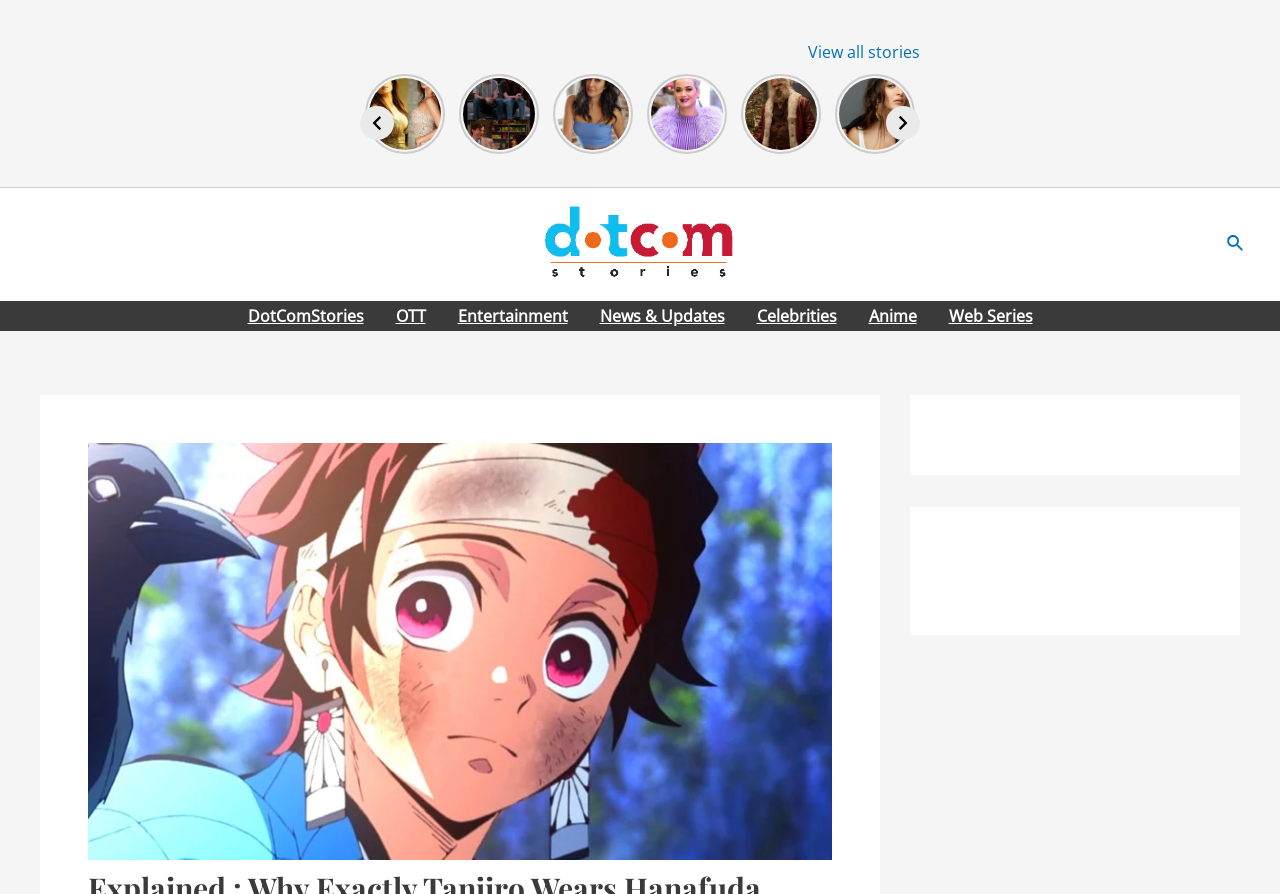Is there a search icon on the webpage?
Using the visual information, respond with a single word or phrase.

Yes